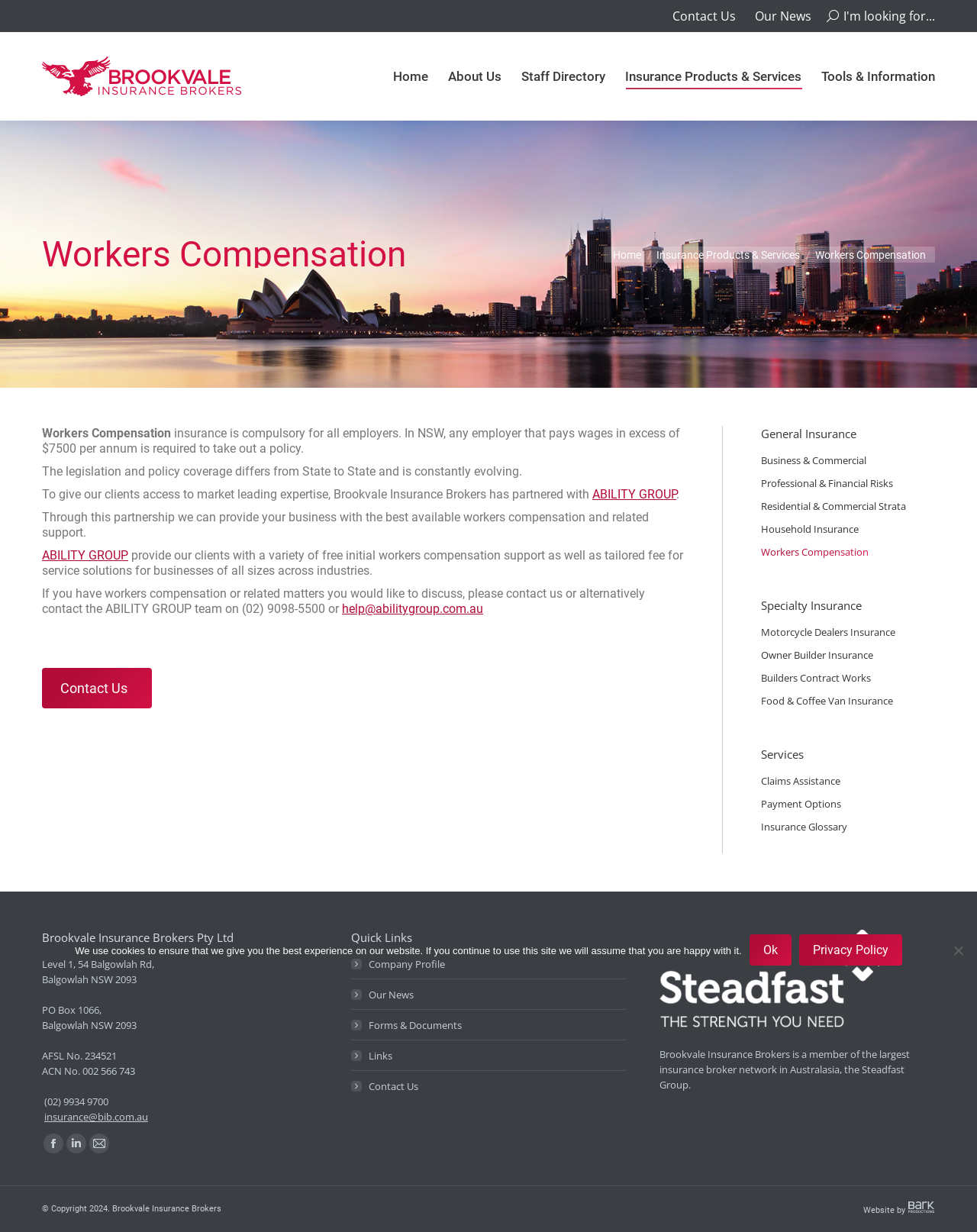Refer to the image and provide a thorough answer to this question:
What is the purpose of the partnership with ABILITY GROUP?

The purpose of the partnership with ABILITY GROUP can be found in the main content section of the webpage, where it says 'Through this partnership we can provide your business with the best available workers compensation and related support'.